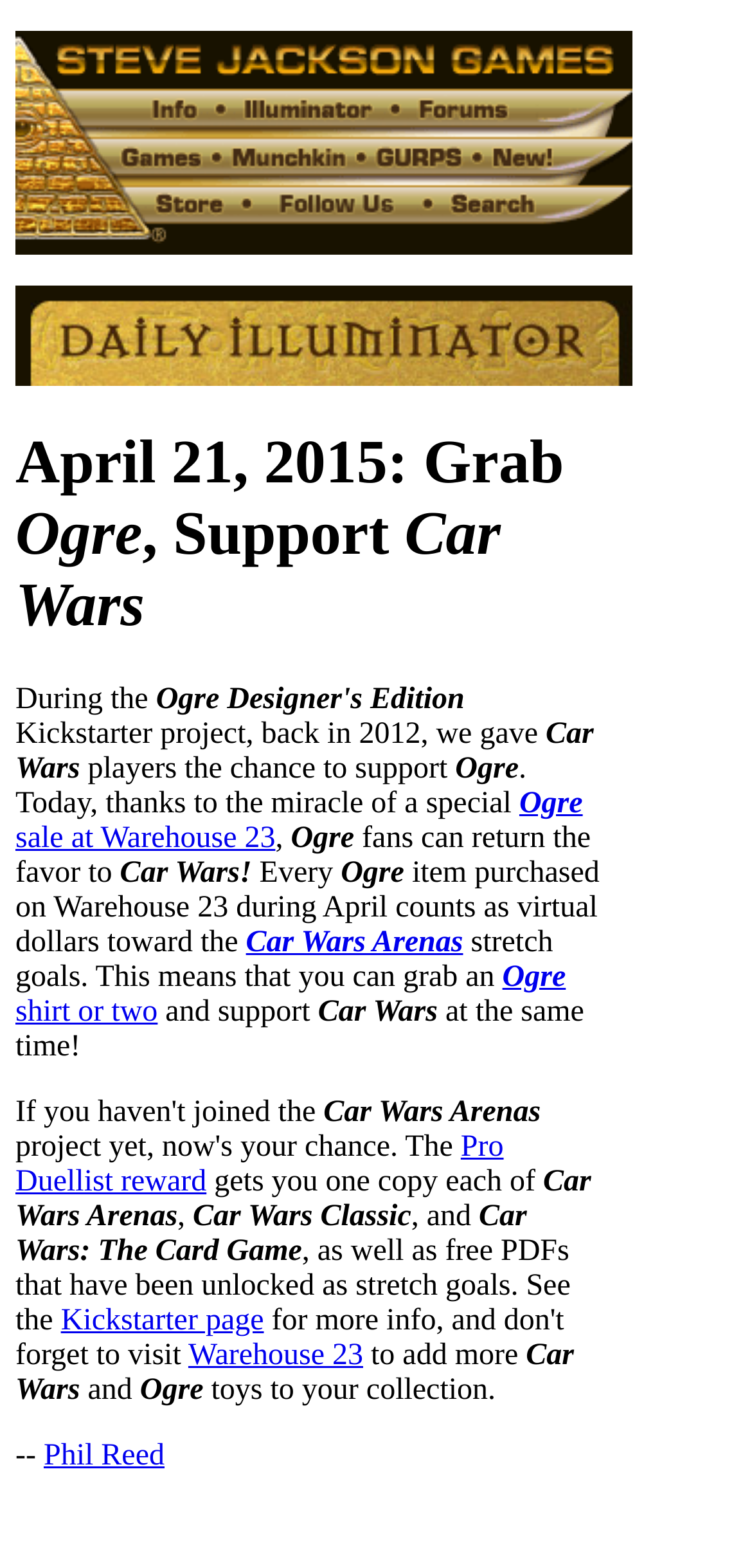What is the name of the reward that includes Car Wars Classic and Car Wars: The Card Game? Please answer the question using a single word or phrase based on the image.

Pro Duellist